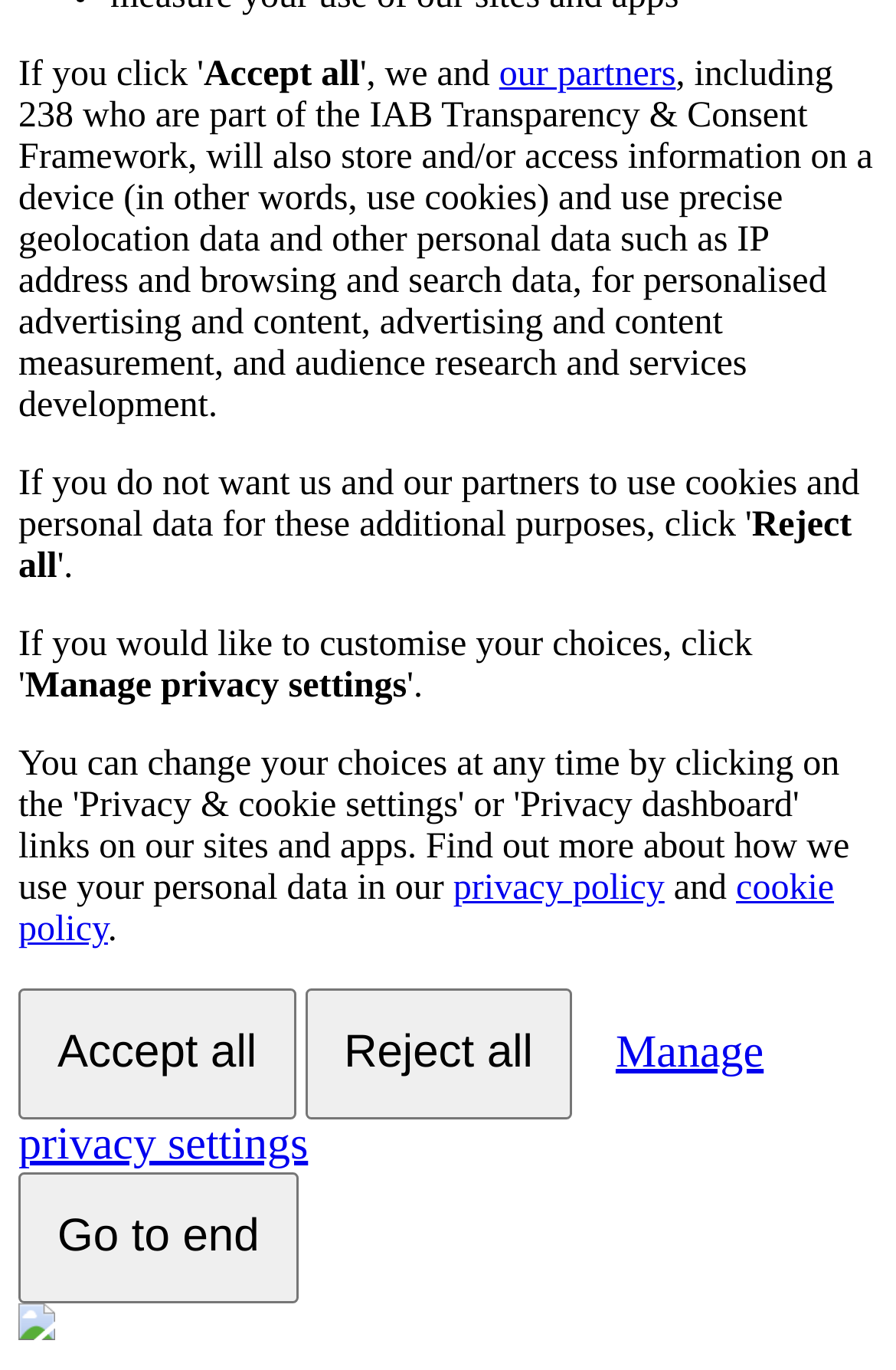Locate the bounding box for the described UI element: "cookie policy". Ensure the coordinates are four float numbers between 0 and 1, formatted as [left, top, right, bottom].

[0.021, 0.634, 0.931, 0.693]